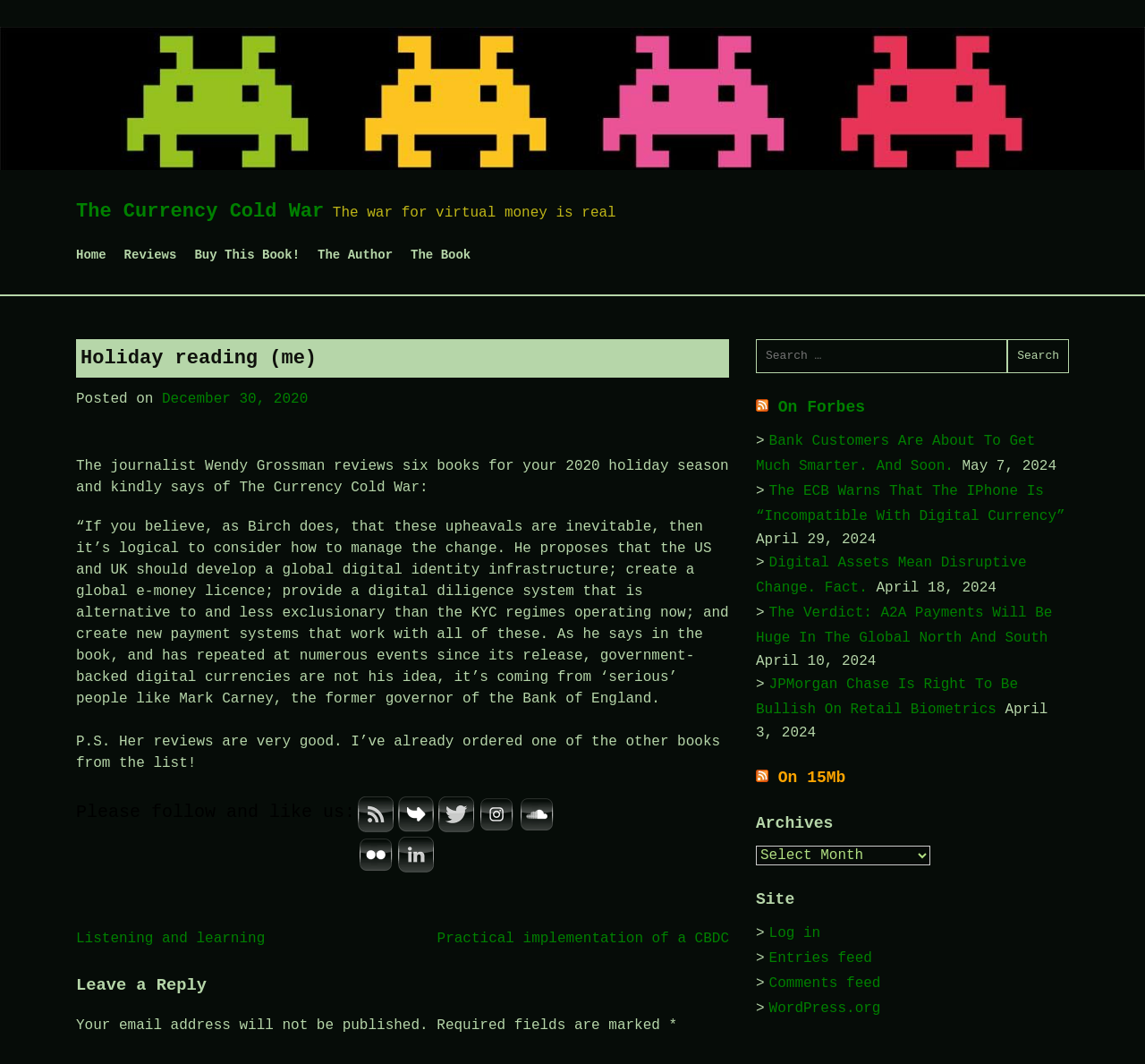Please identify the bounding box coordinates of the element I need to click to follow this instruction: "View the 'Posts' navigation".

[0.066, 0.871, 0.637, 0.894]